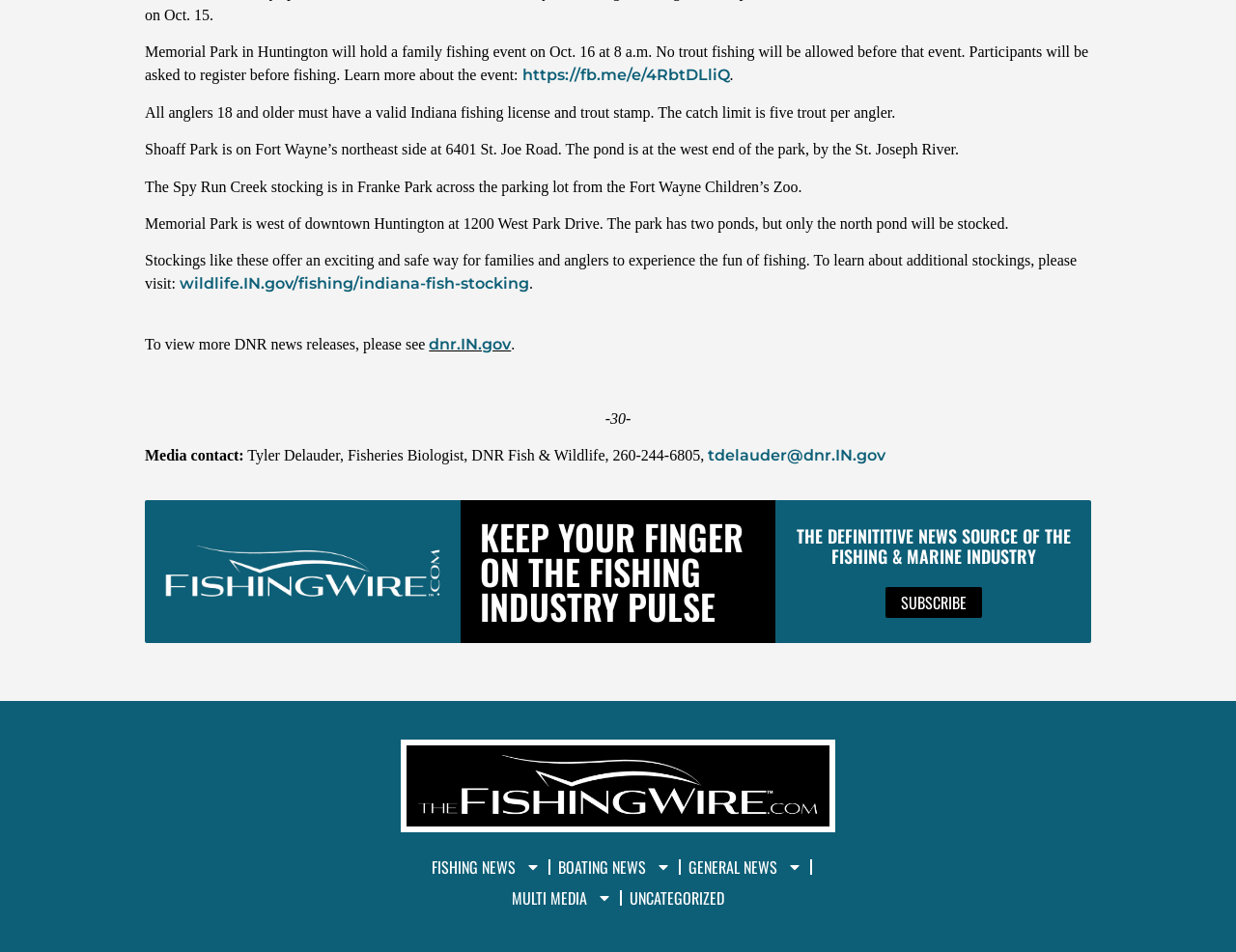How can one learn about additional fish stockings?
Based on the content of the image, thoroughly explain and answer the question.

The answer can be found in the ninth StaticText element, which states 'To learn about additional stockings, please visit:' and provides a link to the specified website.